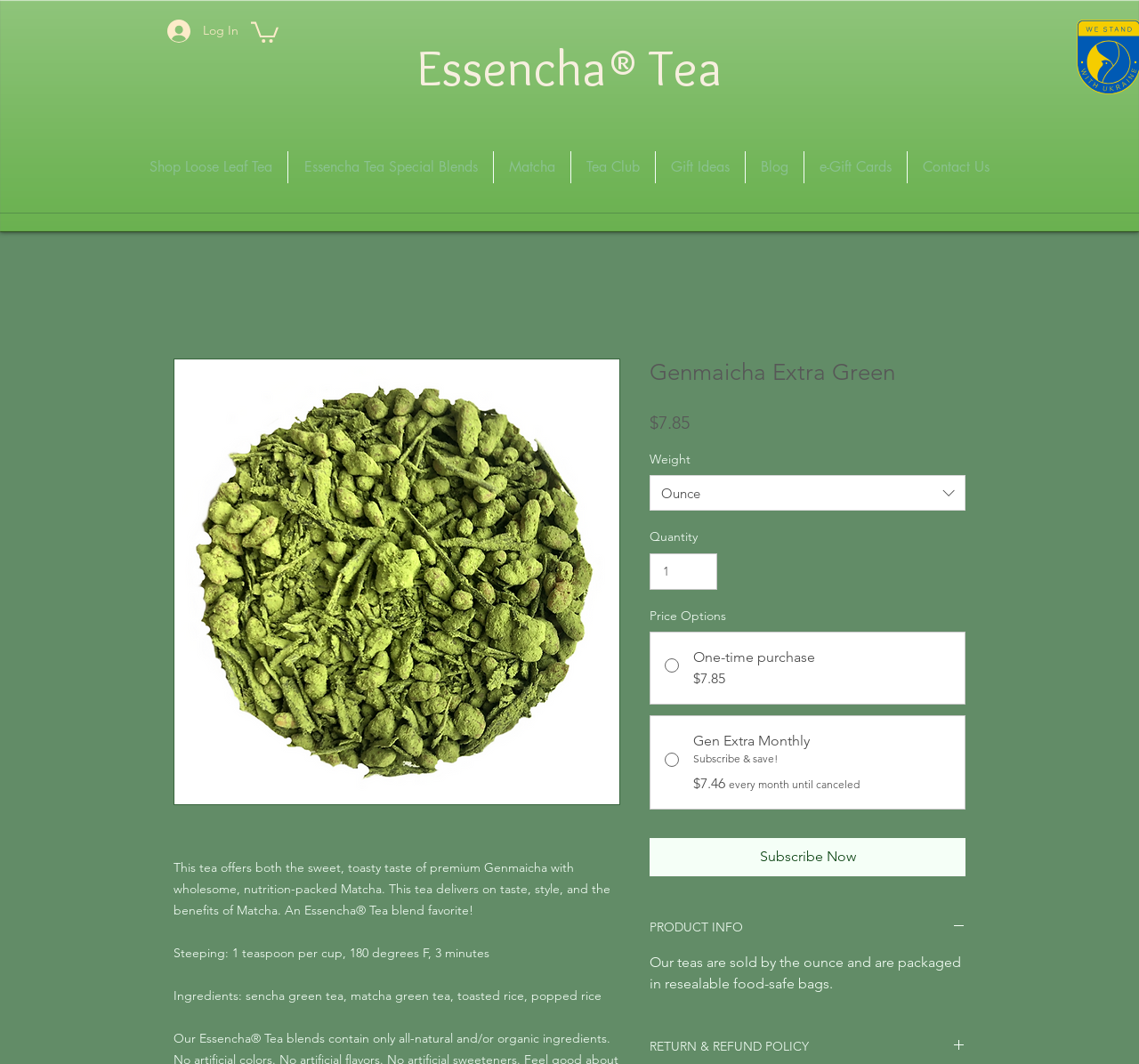Find and specify the bounding box coordinates that correspond to the clickable region for the instruction: "Explore the Shop Loose Leaf Tea section".

[0.117, 0.142, 0.252, 0.172]